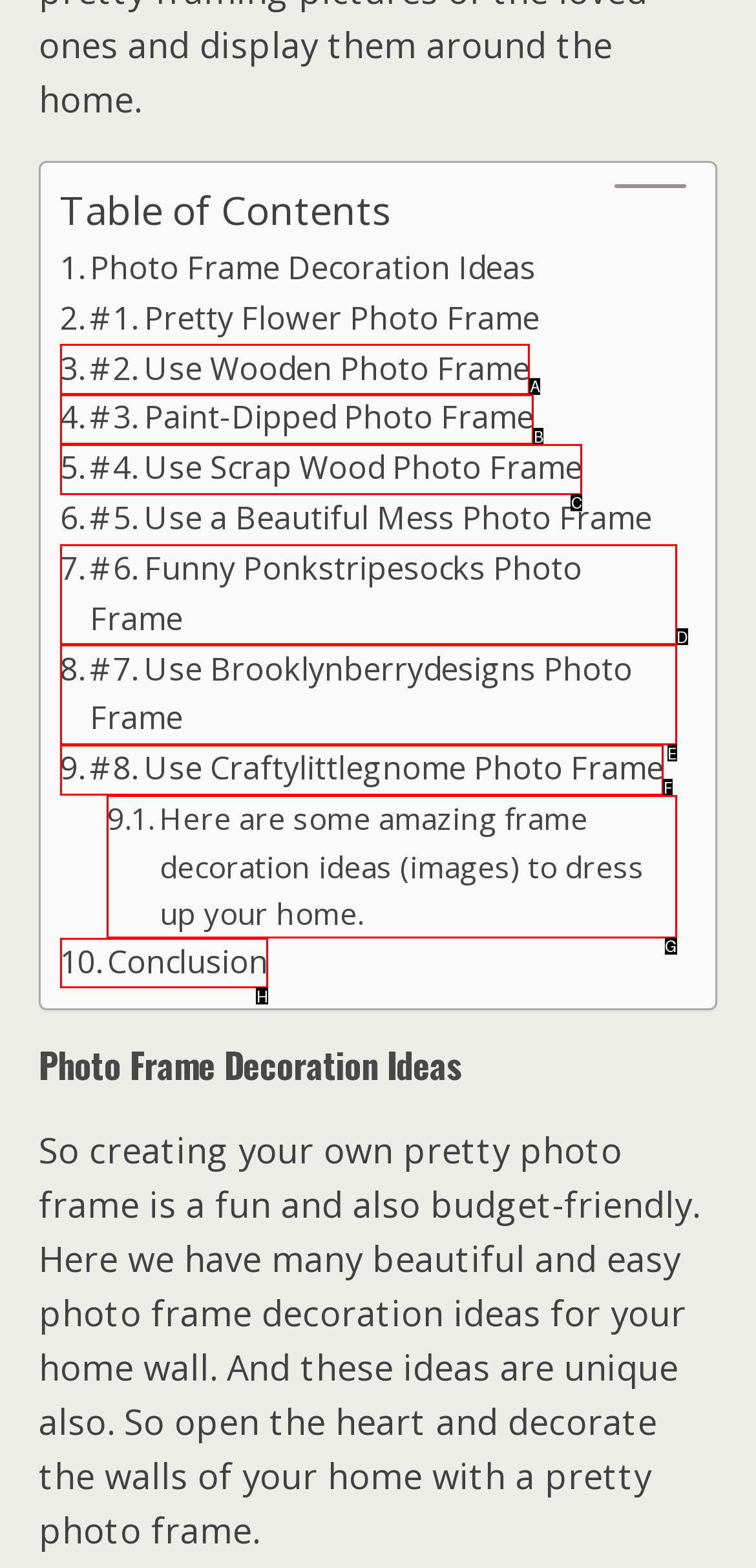With the provided description: #6. Funny Ponkstripesocks Photo Frame, select the most suitable HTML element. Respond with the letter of the selected option.

D